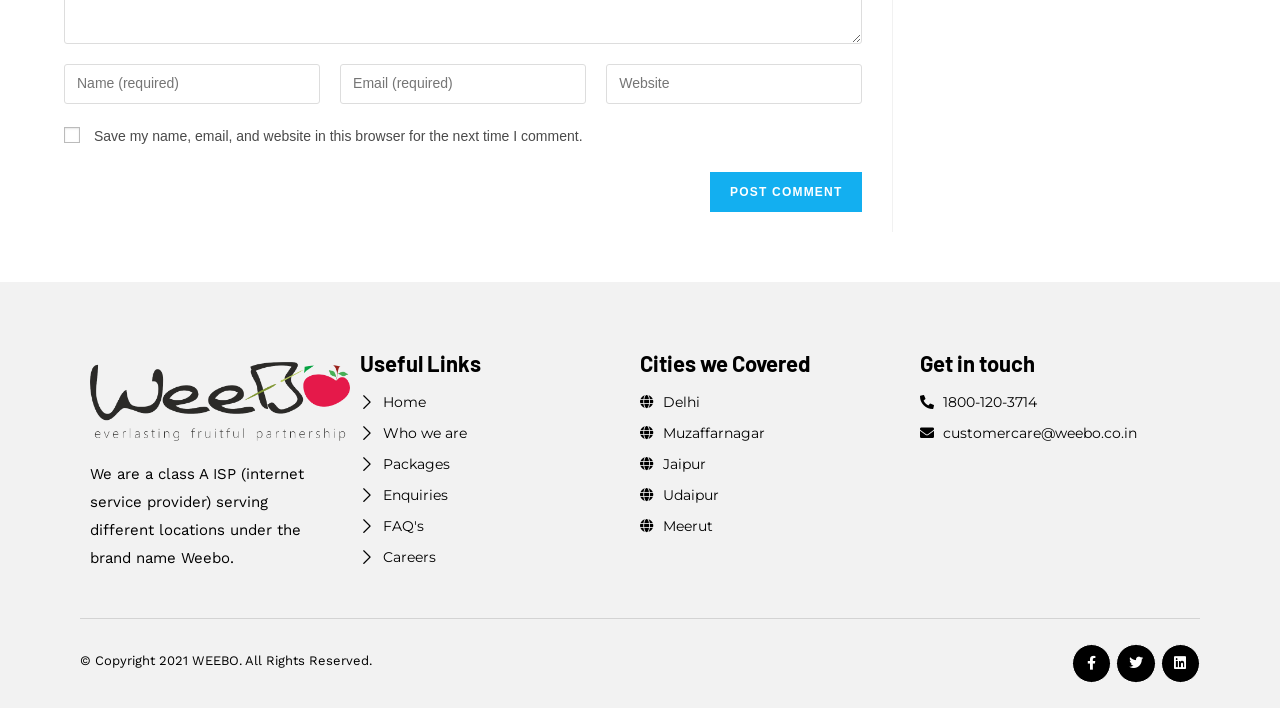What is the contact phone number?
Respond to the question with a well-detailed and thorough answer.

The contact phone number can be found in the section 'Get in touch' which lists the phone number as '1800-120-3714'.